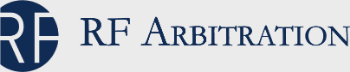What is the focus of RF Arbitration's services?
By examining the image, provide a one-word or phrase answer.

Arbitration